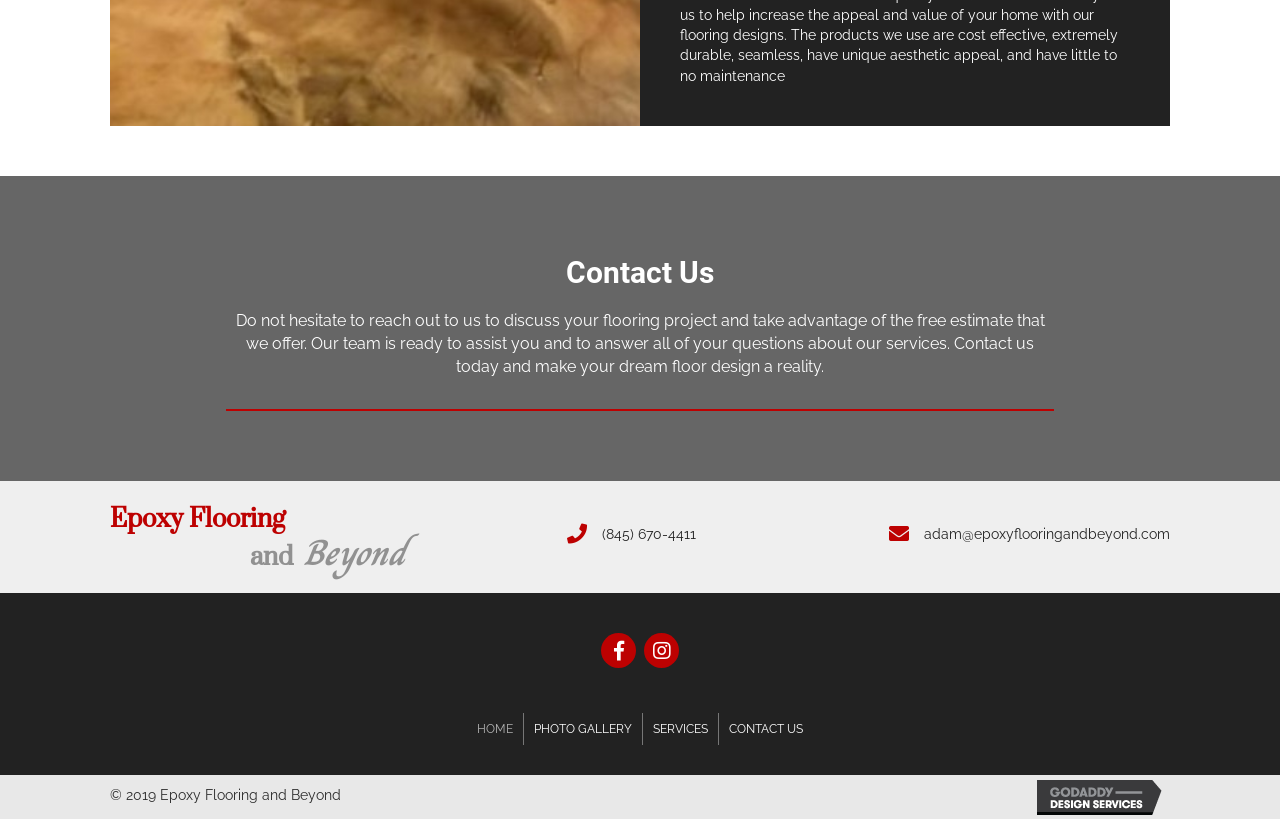Identify the bounding box coordinates of the clickable region required to complete the instruction: "Send an email to adam@epoxyflooringandbeyond.com". The coordinates should be given as four float numbers within the range of 0 and 1, i.e., [left, top, right, bottom].

[0.722, 0.642, 0.914, 0.662]